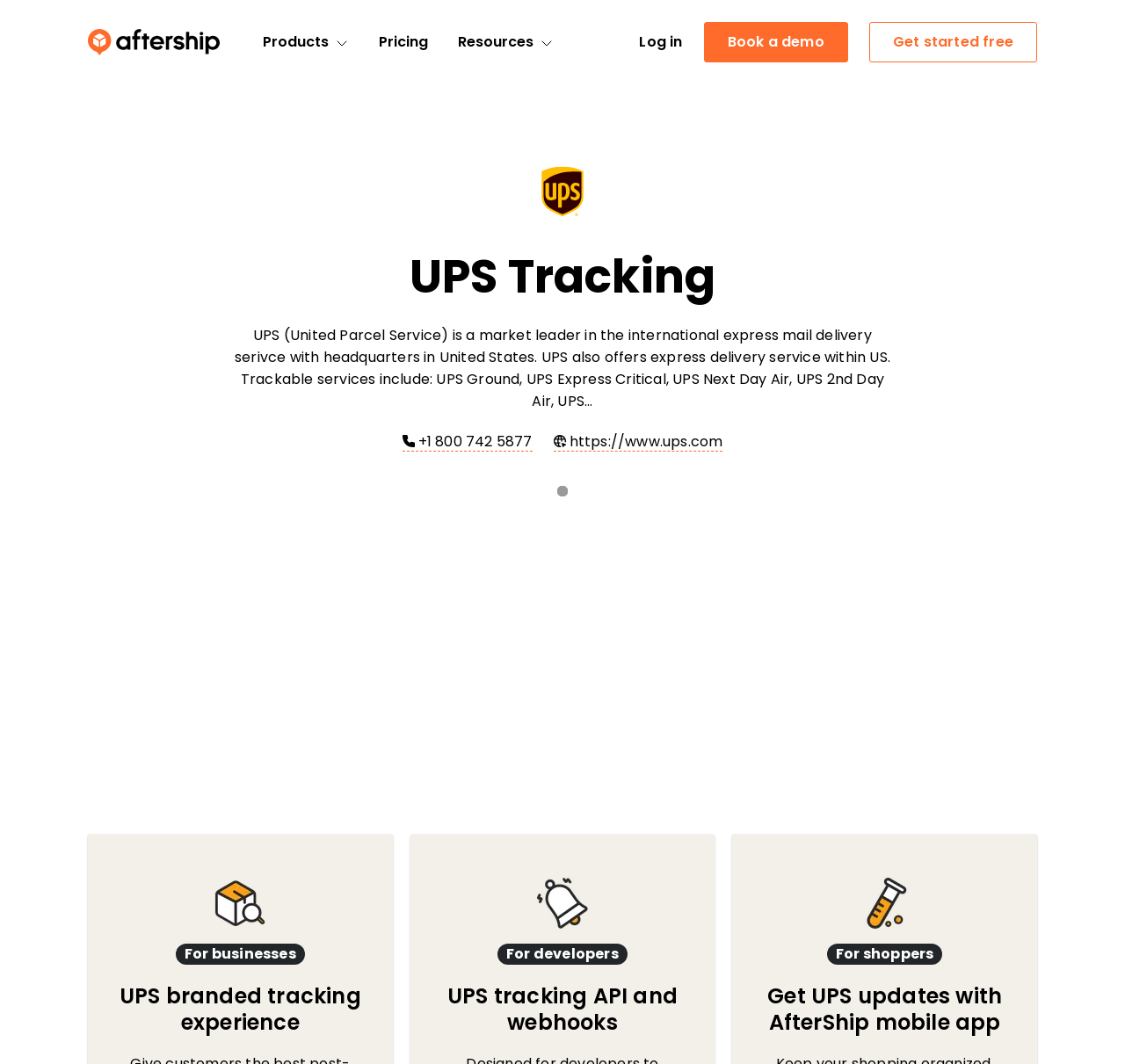Please provide the bounding box coordinates in the format (top-left x, top-left y, bottom-right x, bottom-right y). Remember, all values are floating point numbers between 0 and 1. What is the bounding box coordinate of the region described as: TrackingShipment tracking software

[0.26, 0.119, 0.457, 0.172]